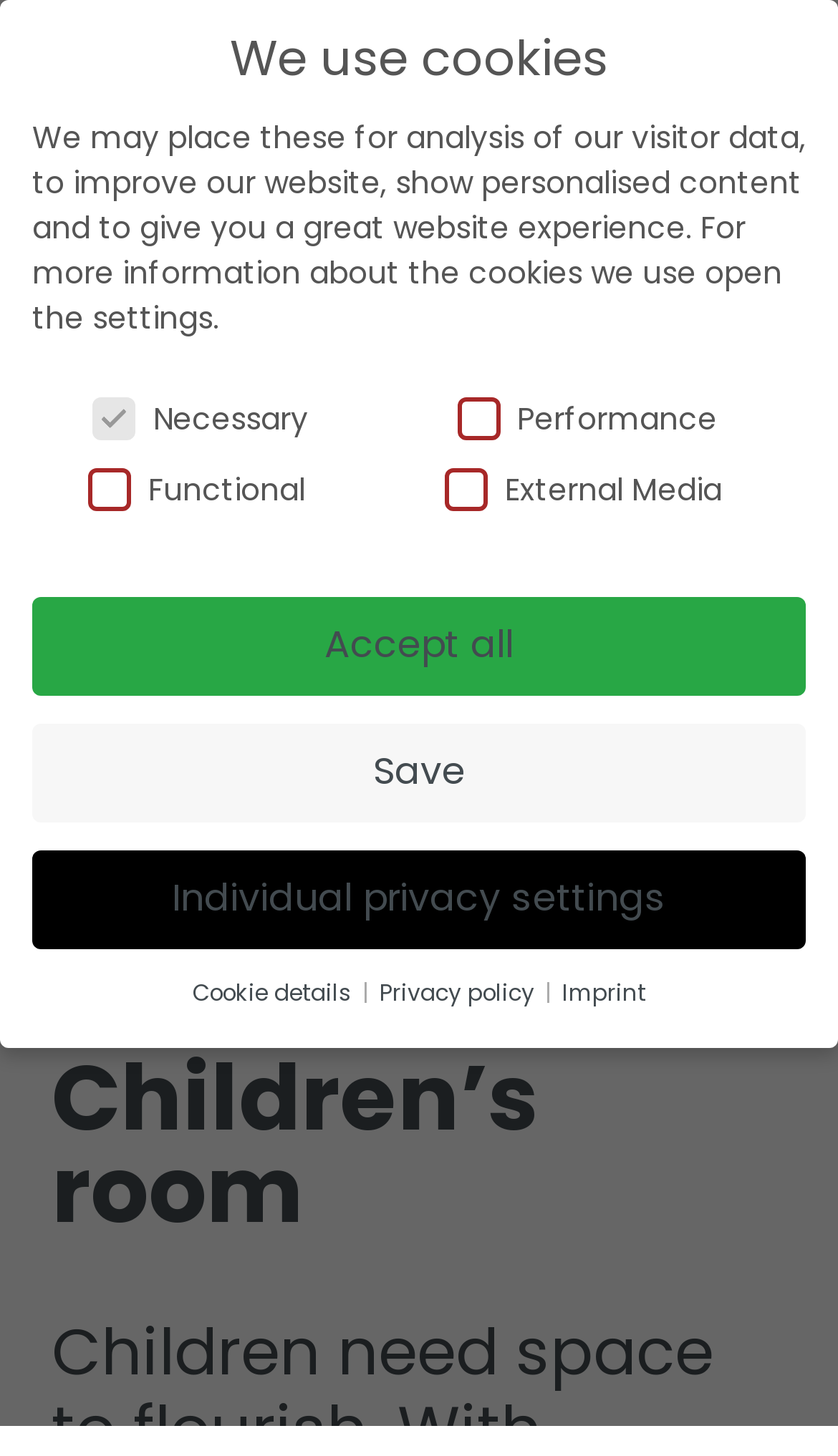How many types of cookies can be selected? Based on the image, give a response in one word or a short phrase.

4